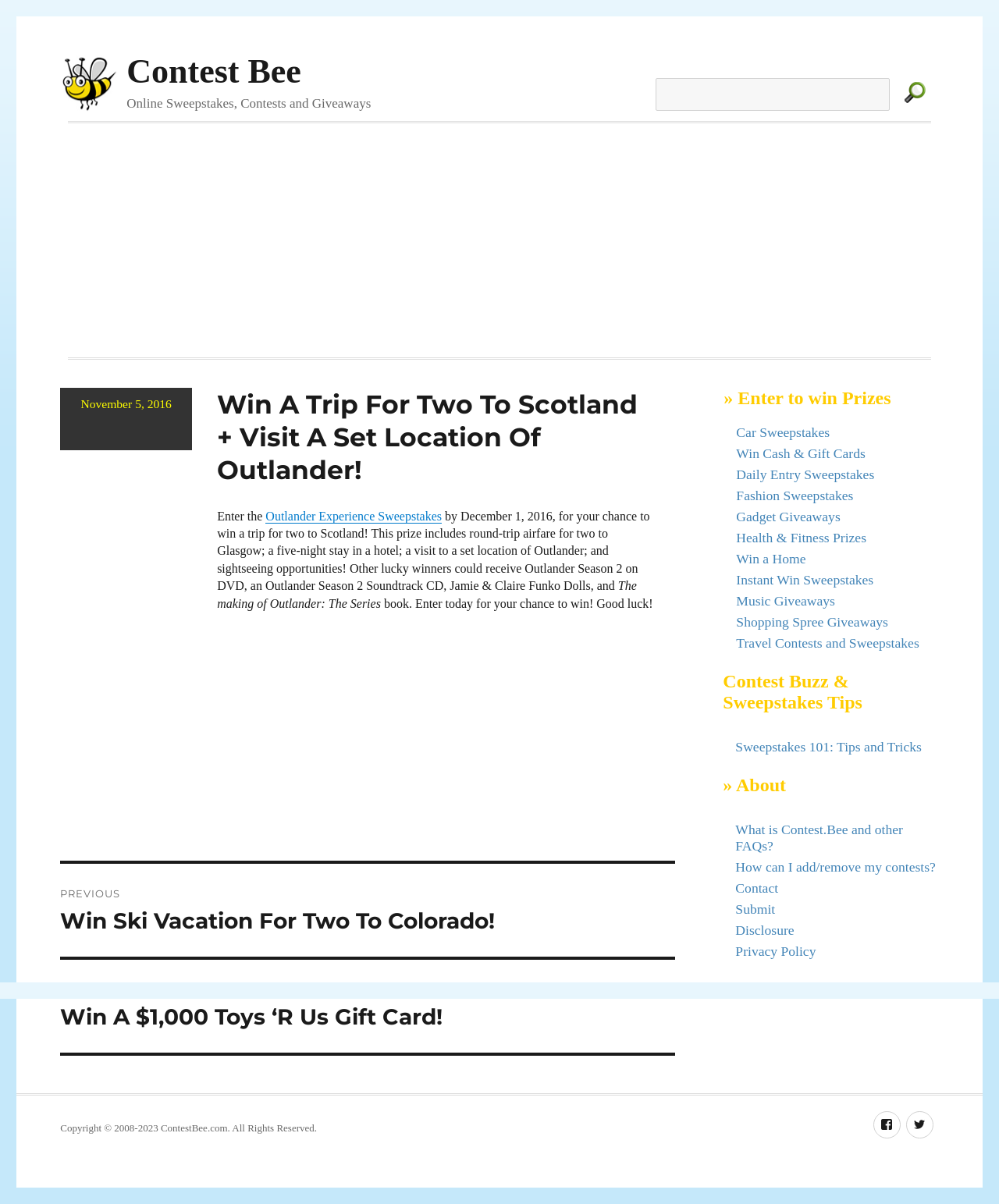Please identify the bounding box coordinates of the clickable region that I should interact with to perform the following instruction: "Check the Facebook page". The coordinates should be expressed as four float numbers between 0 and 1, i.e., [left, top, right, bottom].

[0.874, 0.923, 0.901, 0.946]